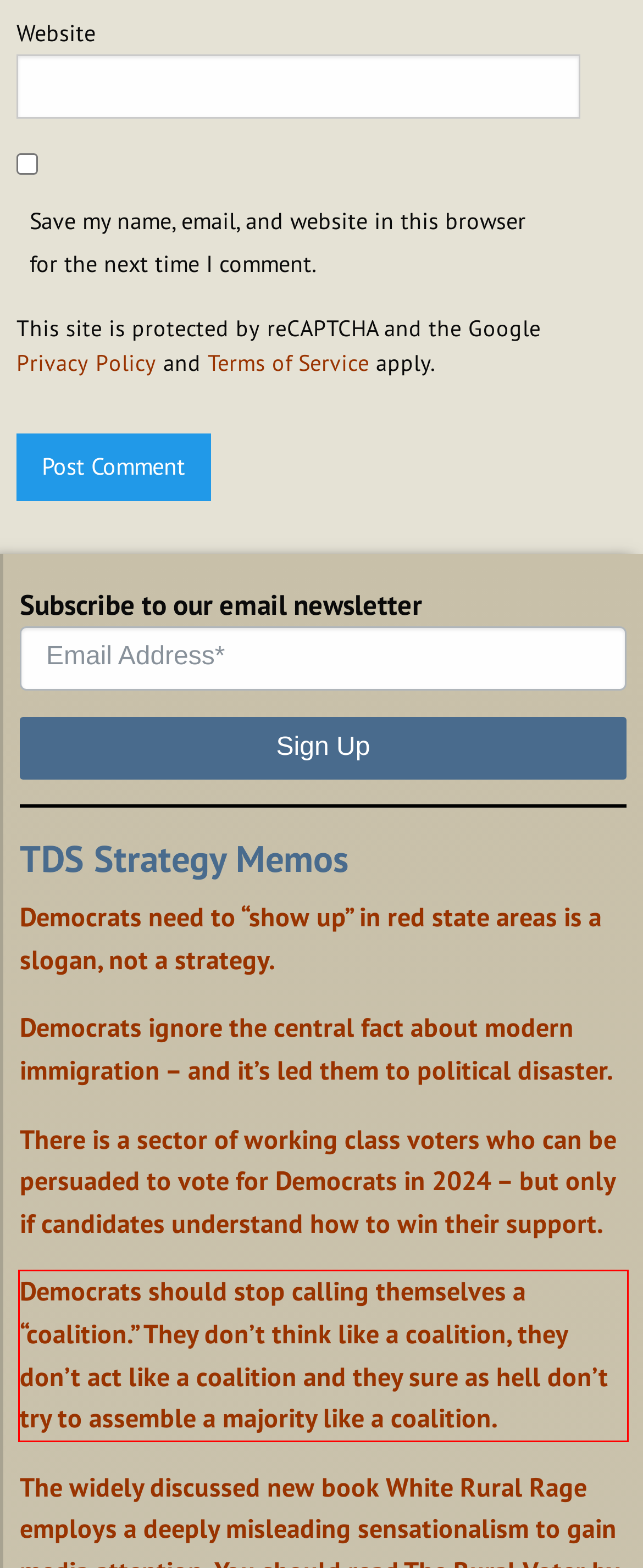Identify the text inside the red bounding box on the provided webpage screenshot by performing OCR.

Democrats should stop calling themselves a “coalition.” They don’t think like a coalition, they don’t act like a coalition and they sure as hell don’t try to assemble a majority like a coalition.